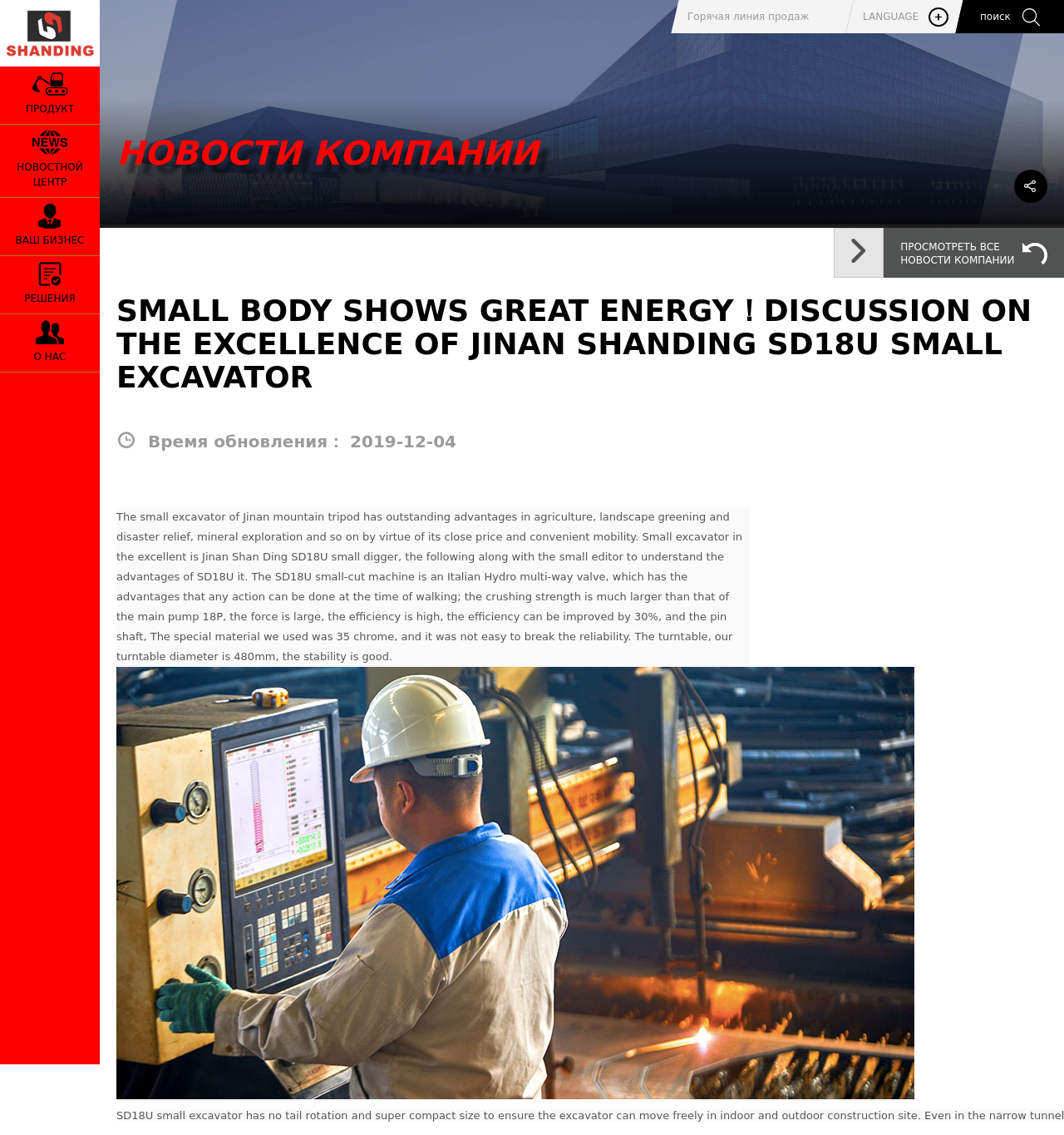Provide your answer to the question using just one word or phrase: How many types of products are listed in the menu?

5